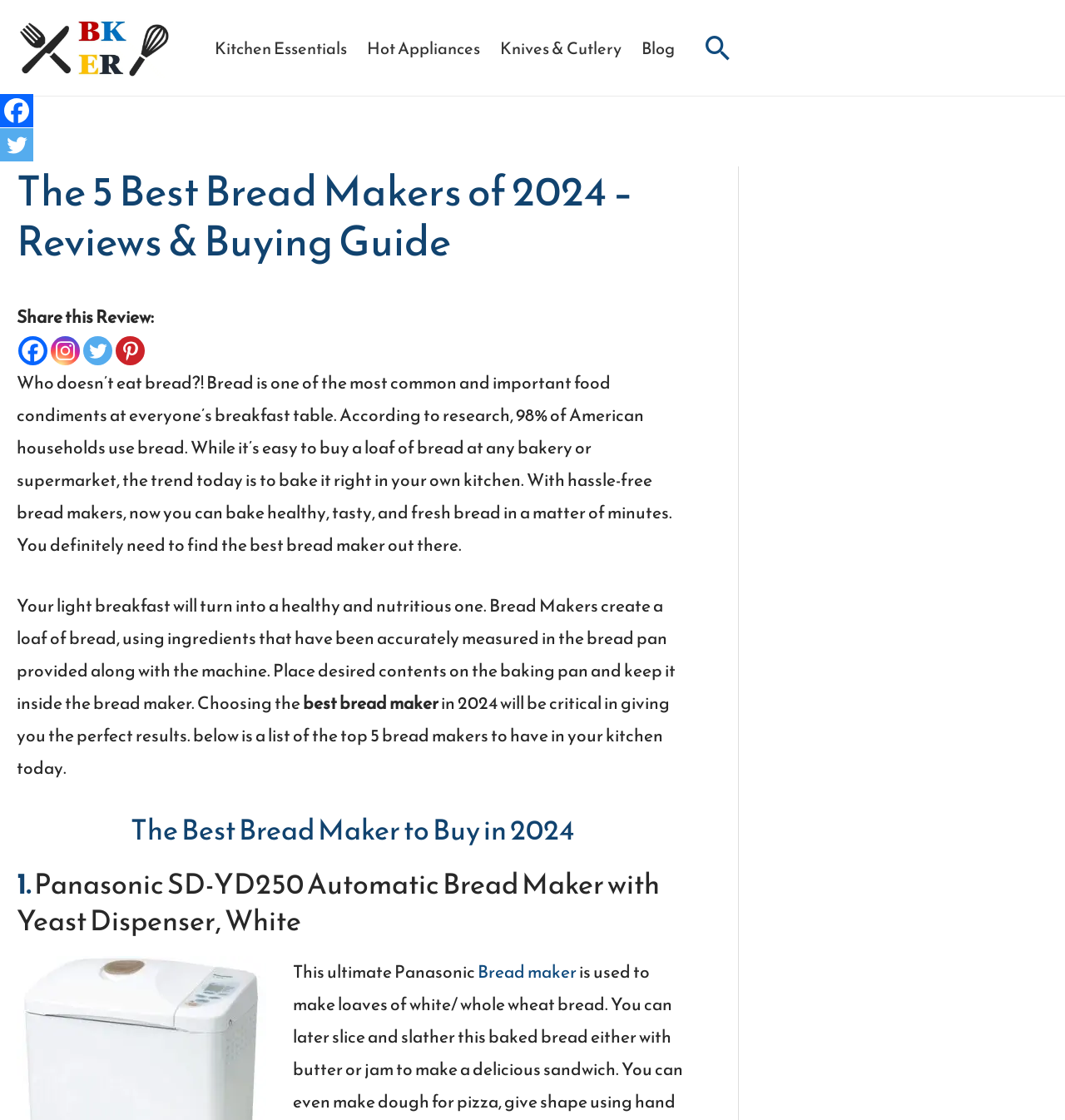Give a detailed account of the webpage's layout and content.

The webpage is about finding the best bread makers in 2024. At the top, there is a navigation menu with links to "Kitchen Essentials", "Hot Appliances", "Knives & Cutlery", and "Blog". Next to the navigation menu, there is a search icon link. 

Below the navigation menu, there is a header section with a heading that reads "The 5 Best Bread Makers of 2024 – Reviews & Buying Guide". On the right side of the header, there are social media links to share the review on Facebook, Instagram, Twitter, and Pinterest. 

The main content of the webpage starts with a paragraph of text that discusses the importance of bread and the trend of baking bread at home. The text continues to explain the benefits of using a bread maker and the need to find the best one. 

Below the introductory text, there is a heading that reads "The Best Bread Maker to Buy in 2024". This is followed by a list of top bread makers, with the first one being the "Panasonic SD-YD250 Automatic Bread Maker with Yeast Dispenser, White". The list item includes a link to the product and a brief description of the bread maker. 

On the right side of the webpage, there is a complementary section that takes up about a quarter of the page's width.